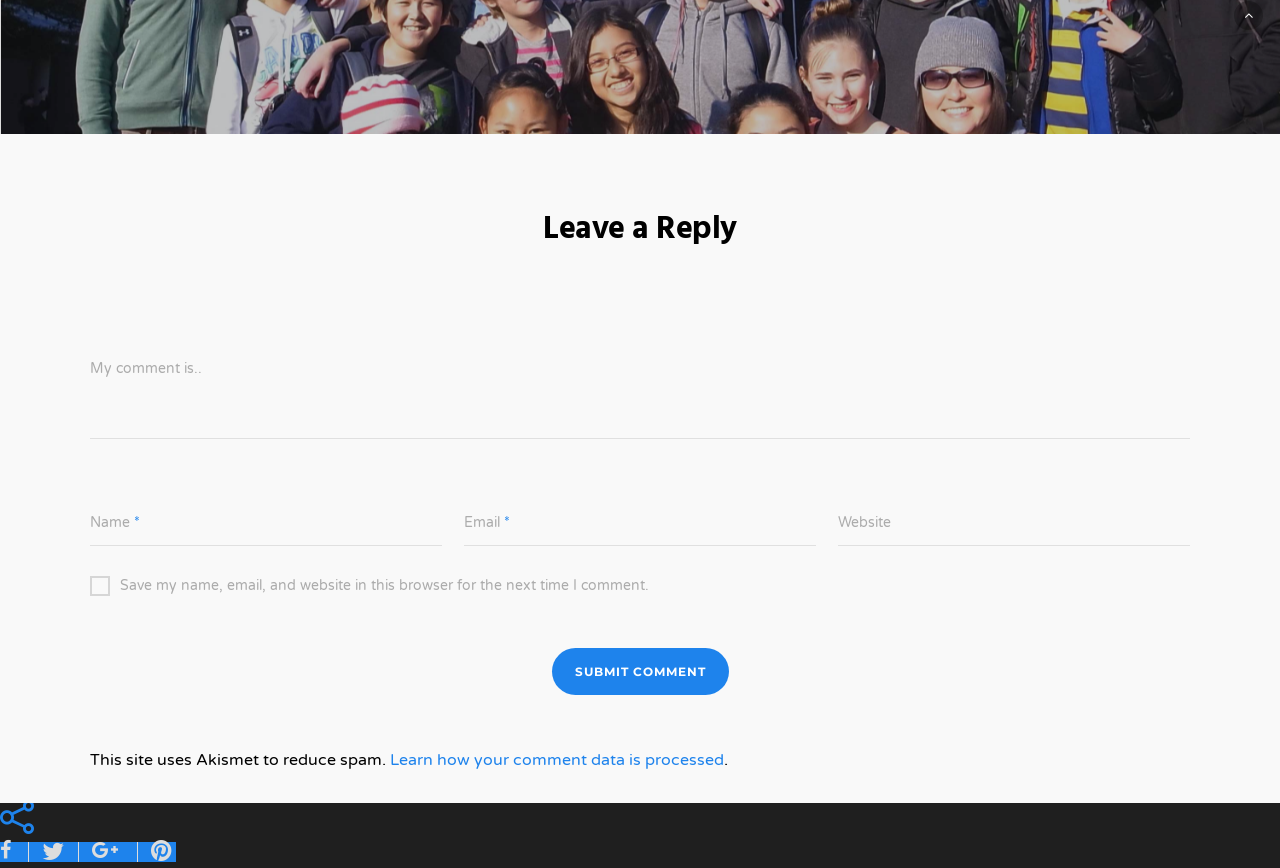Can you find the bounding box coordinates for the element to click on to achieve the instruction: "Input your email"?

[0.362, 0.574, 0.638, 0.629]